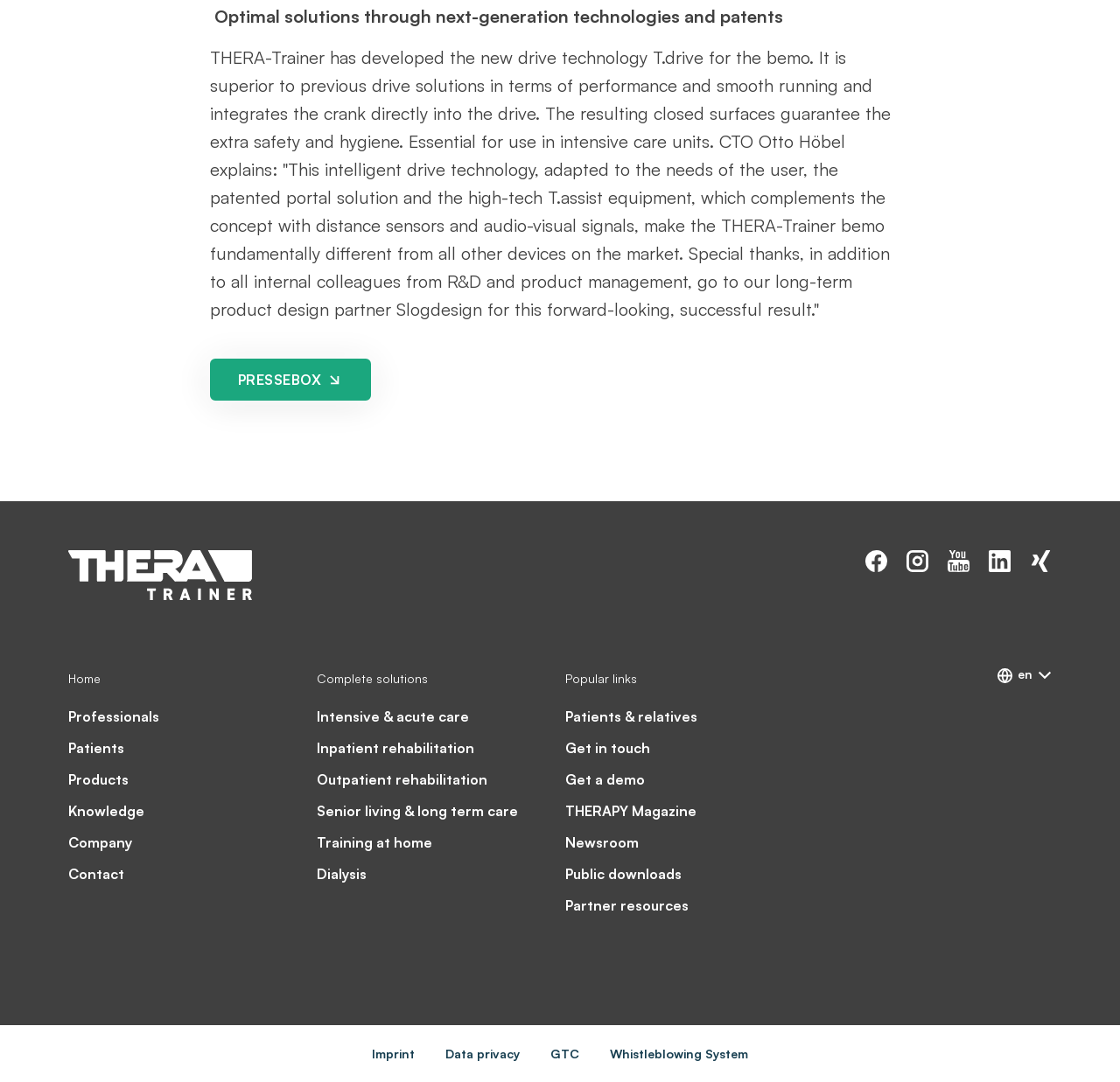Identify the bounding box for the element characterized by the following description: "alt="icon-instagram-white"".

[0.809, 0.509, 0.829, 0.529]